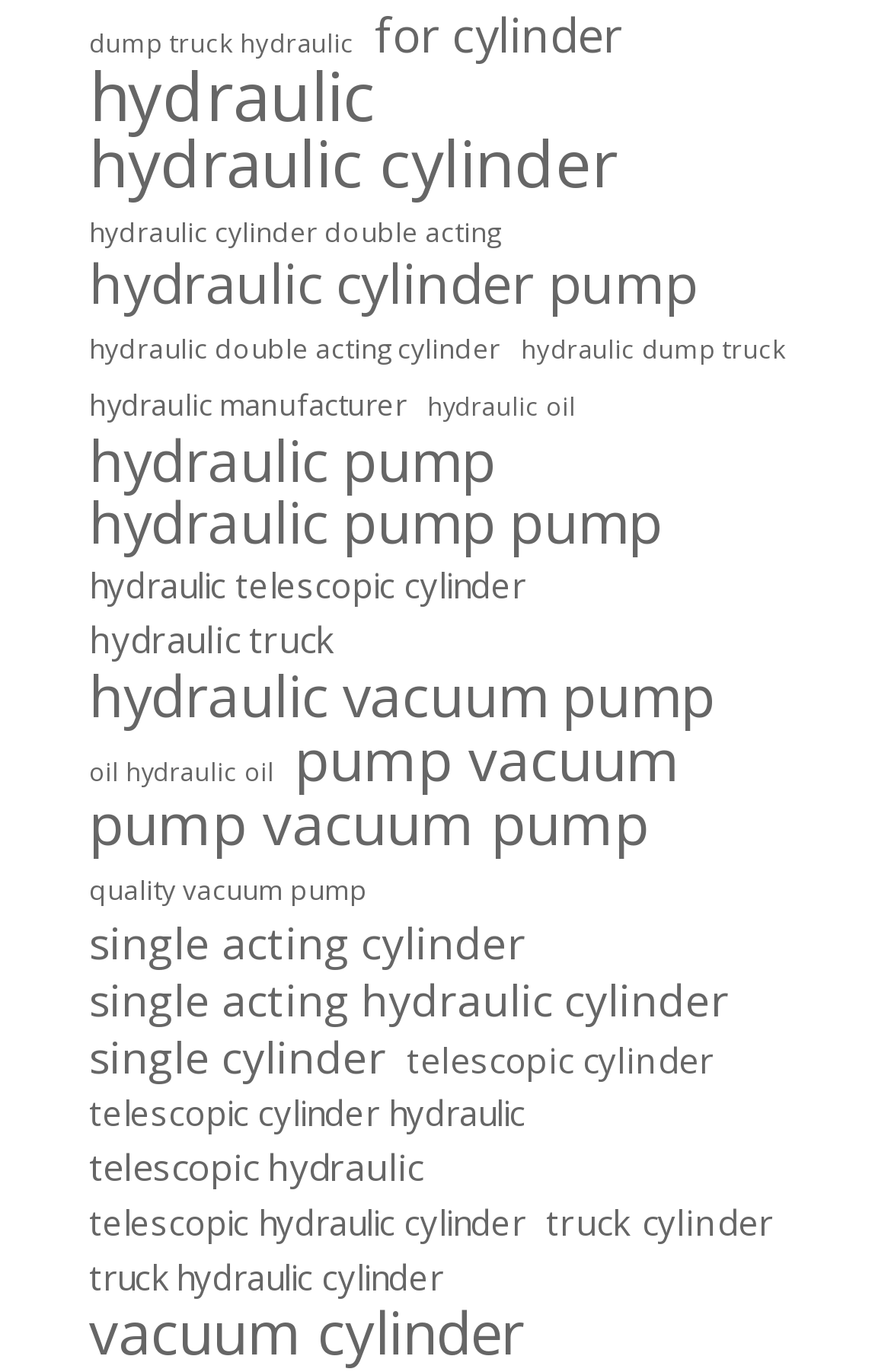Give a one-word or short phrase answer to this question: 
How many hydraulic cylinder links are there?

7